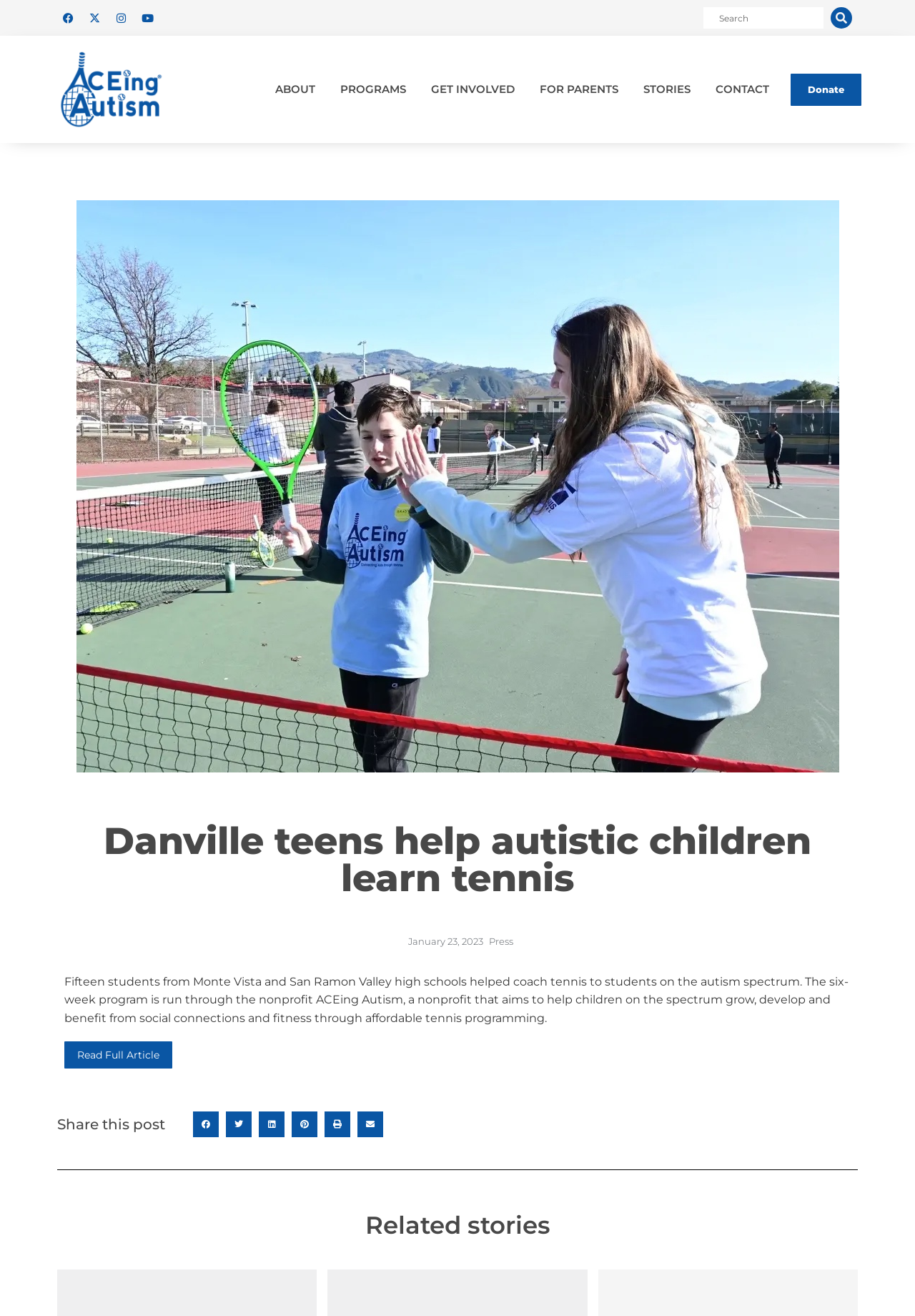Specify the bounding box coordinates of the area that needs to be clicked to achieve the following instruction: "Search for something".

[0.769, 0.005, 0.932, 0.022]